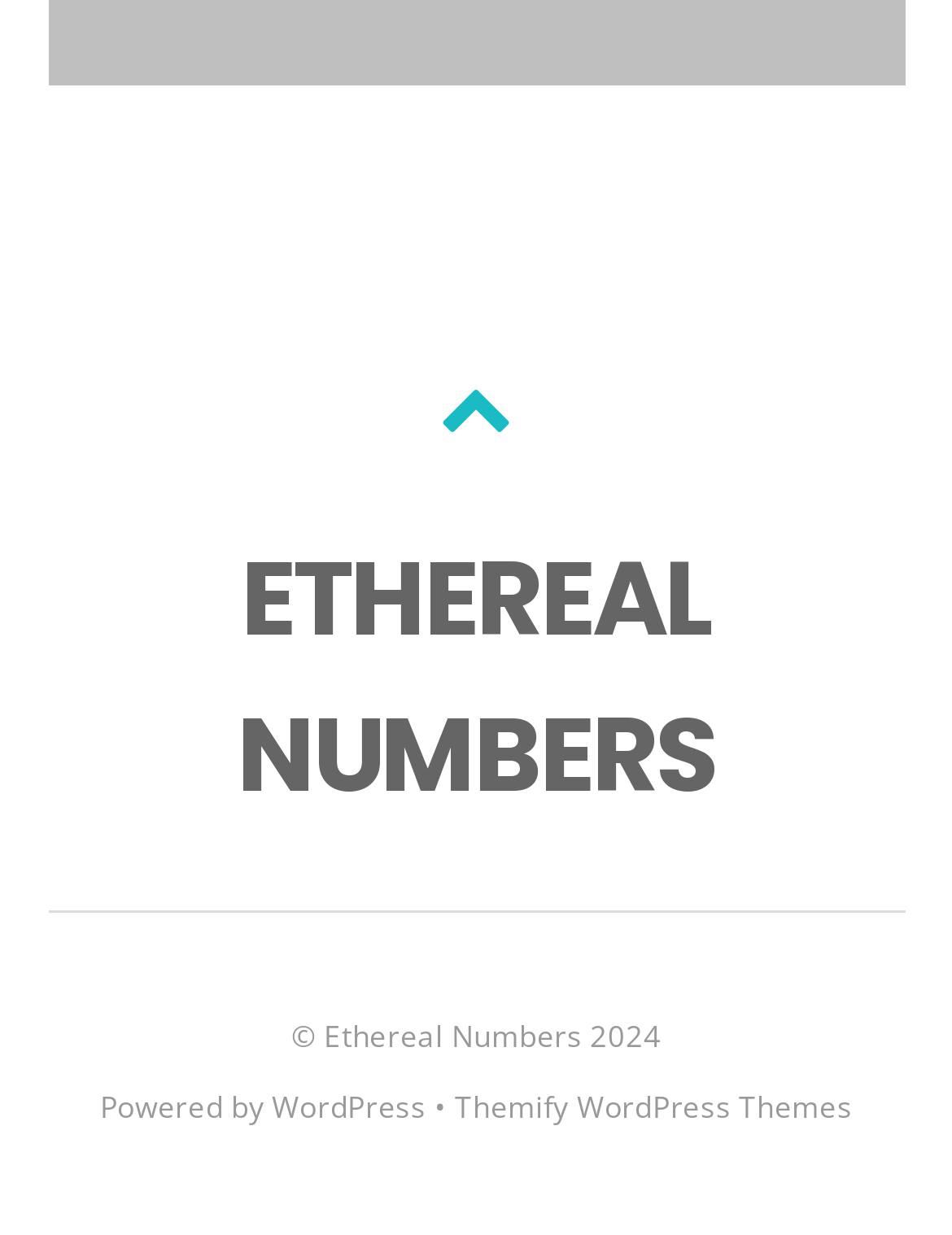Identify the bounding box coordinates of the HTML element based on this description: "Ethereal Numbers".

[0.249, 0.425, 0.751, 0.67]